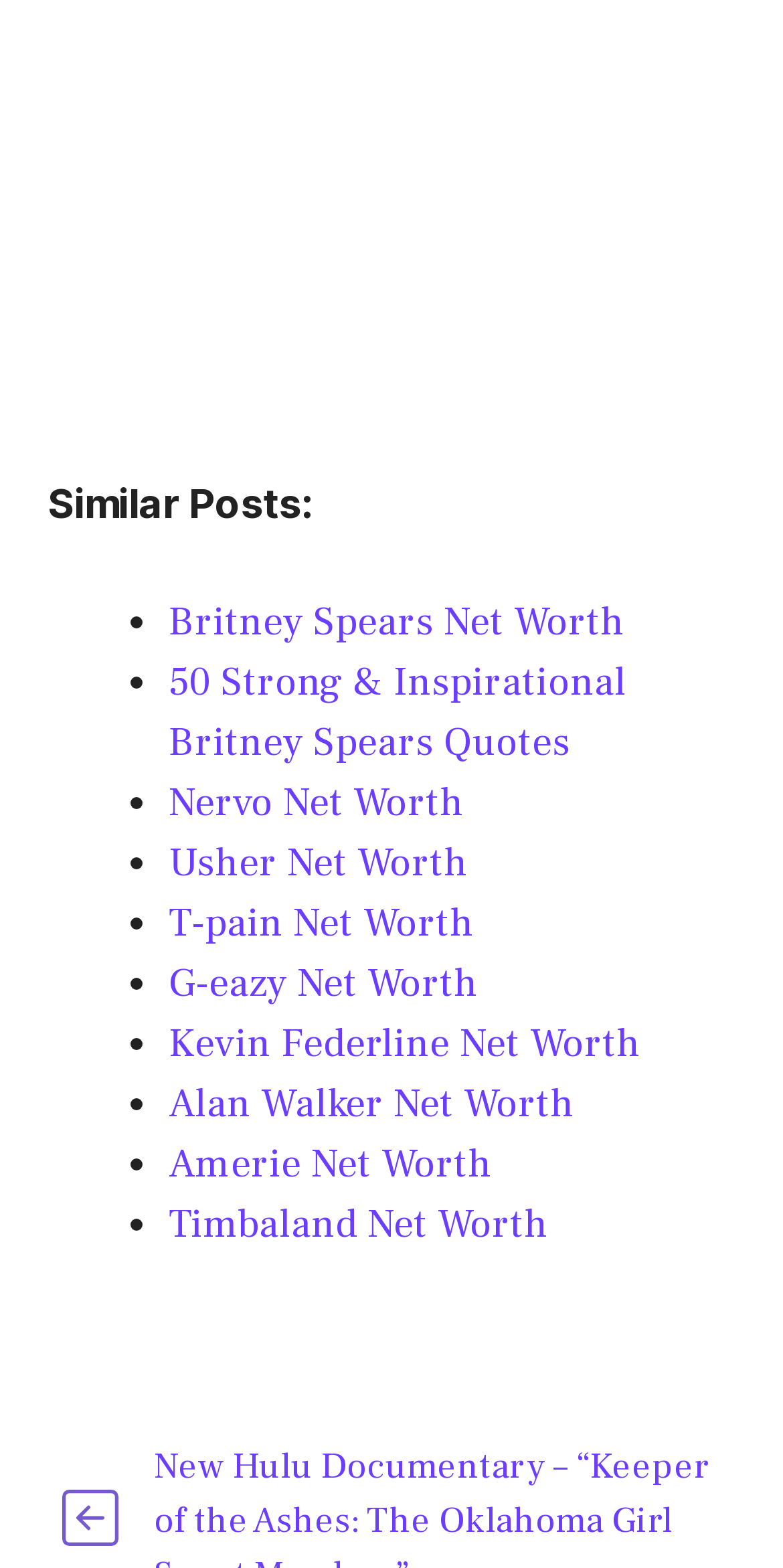Determine the bounding box coordinates of the clickable region to execute the instruction: "Explore Nervo Net Worth". The coordinates should be four float numbers between 0 and 1, denoted as [left, top, right, bottom].

[0.215, 0.495, 0.592, 0.528]